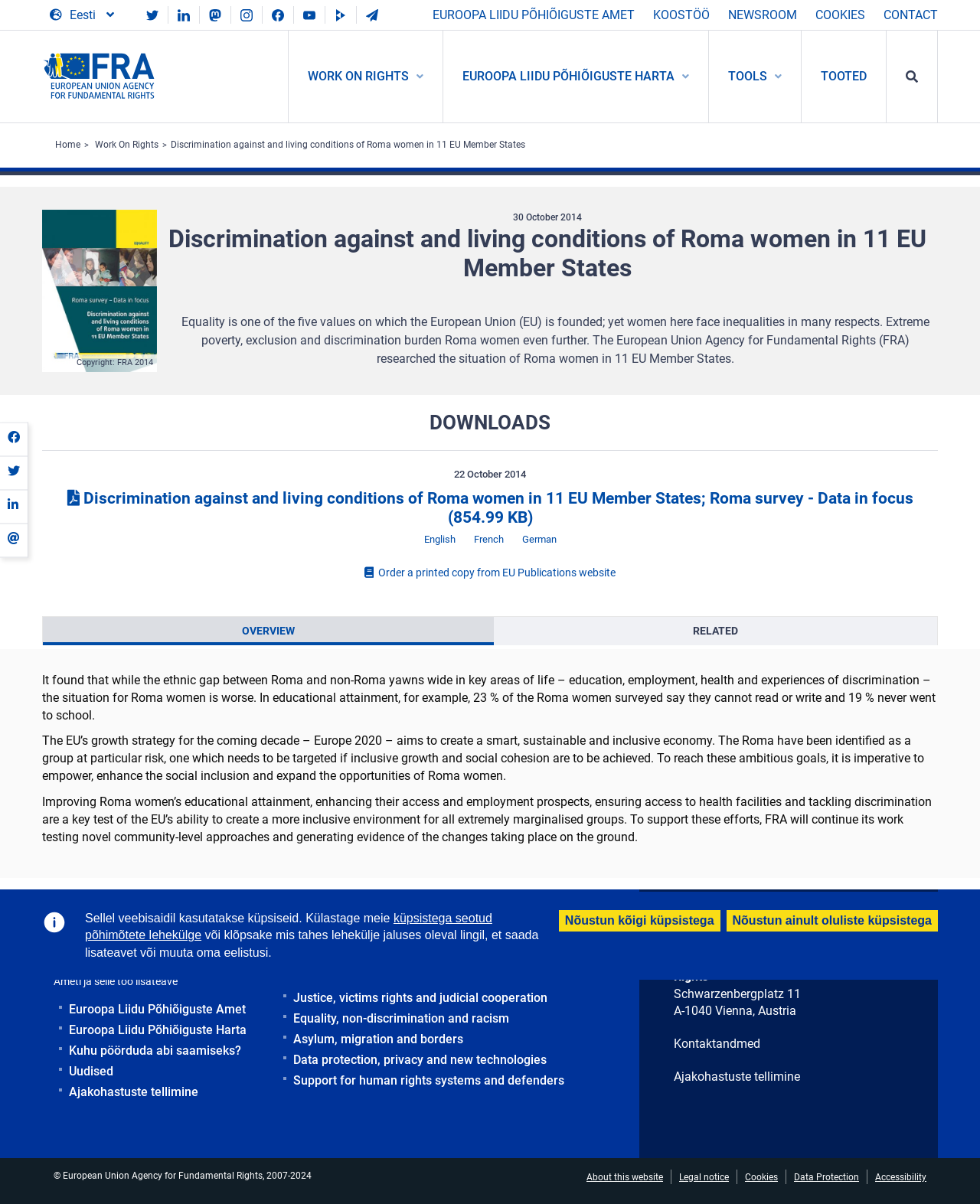Please identify the bounding box coordinates of the element's region that should be clicked to execute the following instruction: "Search for something". The bounding box coordinates must be four float numbers between 0 and 1, i.e., [left, top, right, bottom].

None